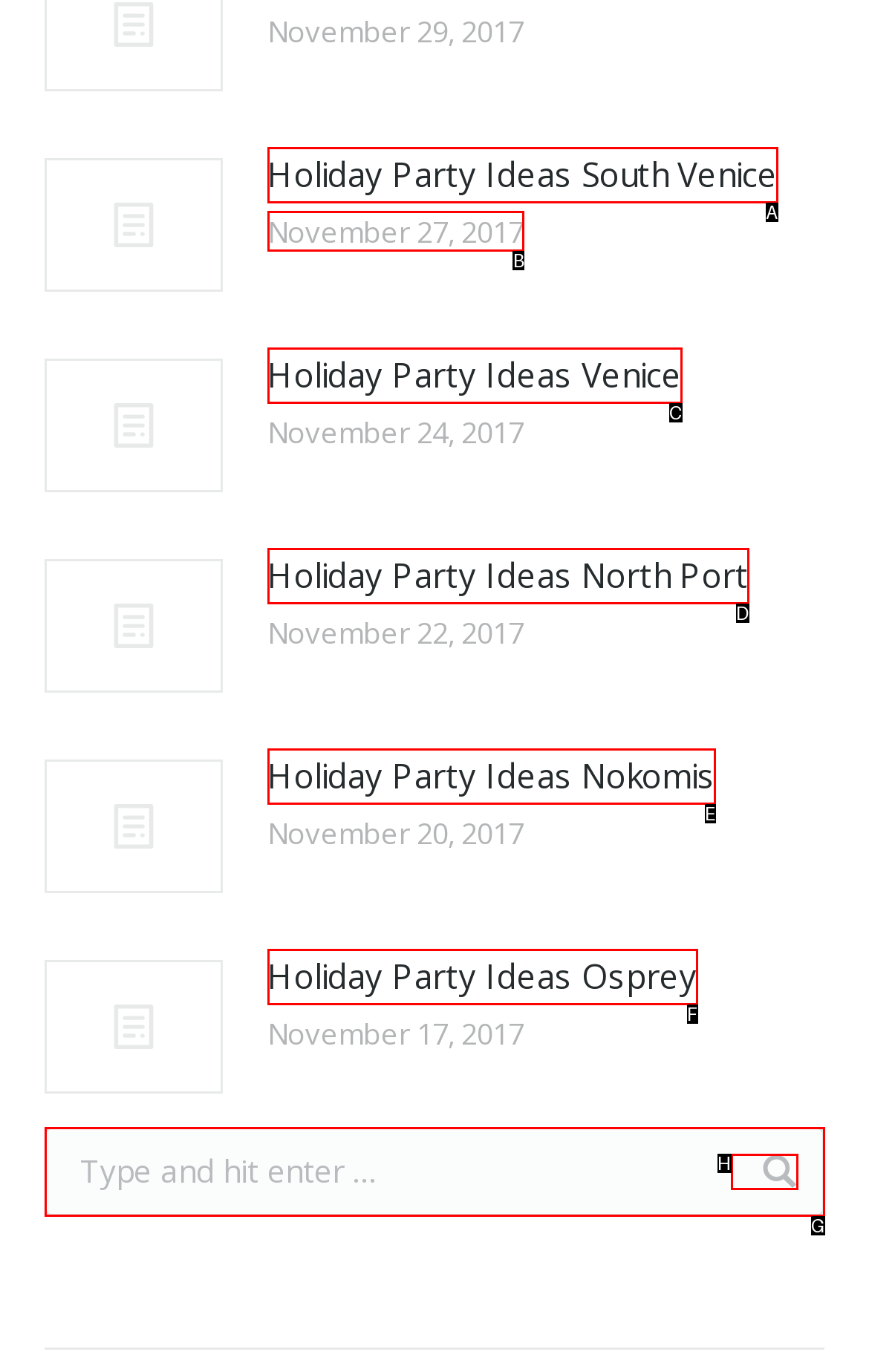Which HTML element should be clicked to perform the following task: View article posted on November 27, 2017
Reply with the letter of the appropriate option.

B